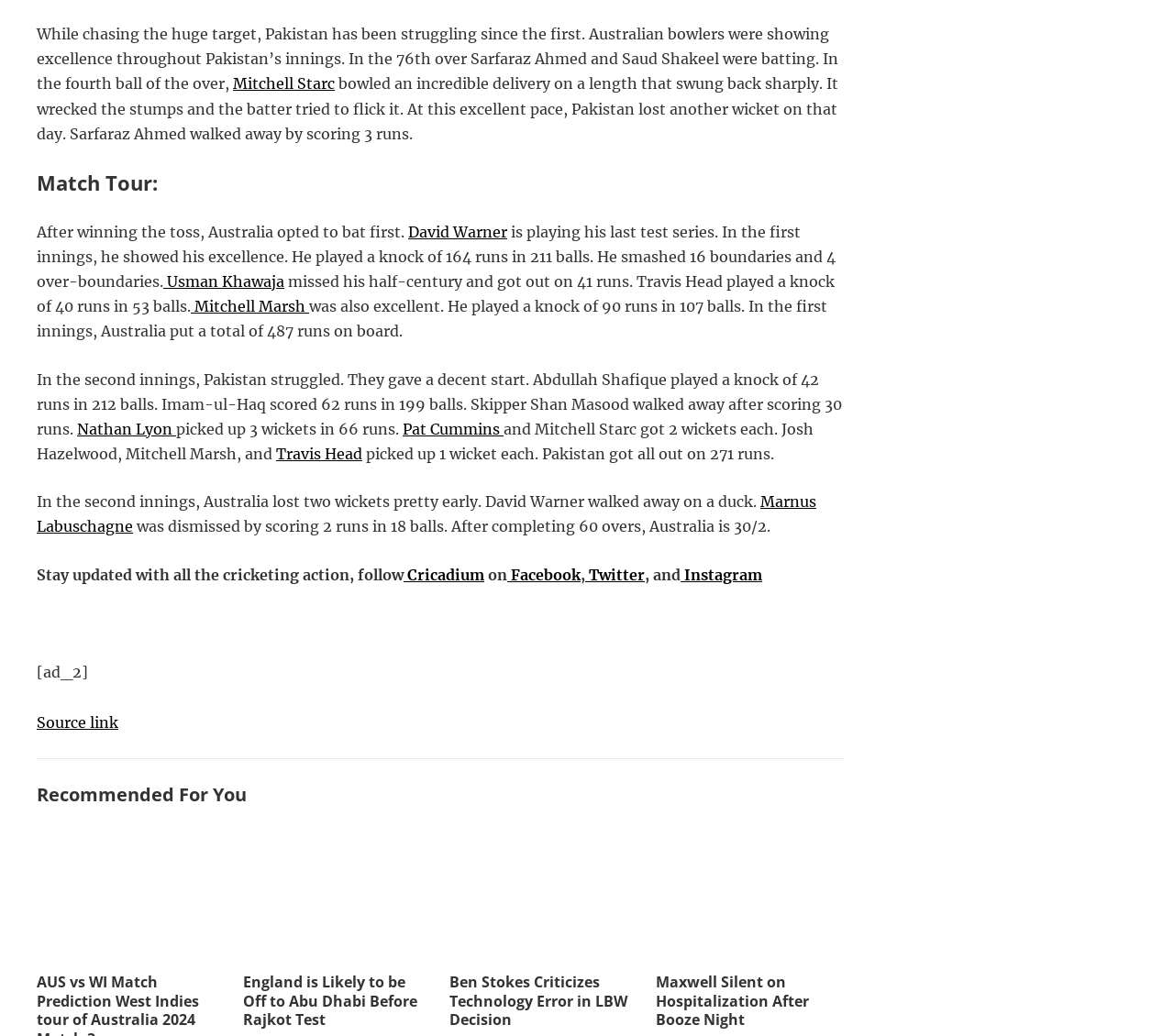What is the current score of Australia in the second innings?
Please craft a detailed and exhaustive response to the question.

The text states that in the second innings, Australia lost two wickets pretty early, with David Warner walking away on a duck and Marnus Labuschagne being dismissed by scoring 2 runs in 18 balls, and after completing 60 overs, Australia is 30/2.